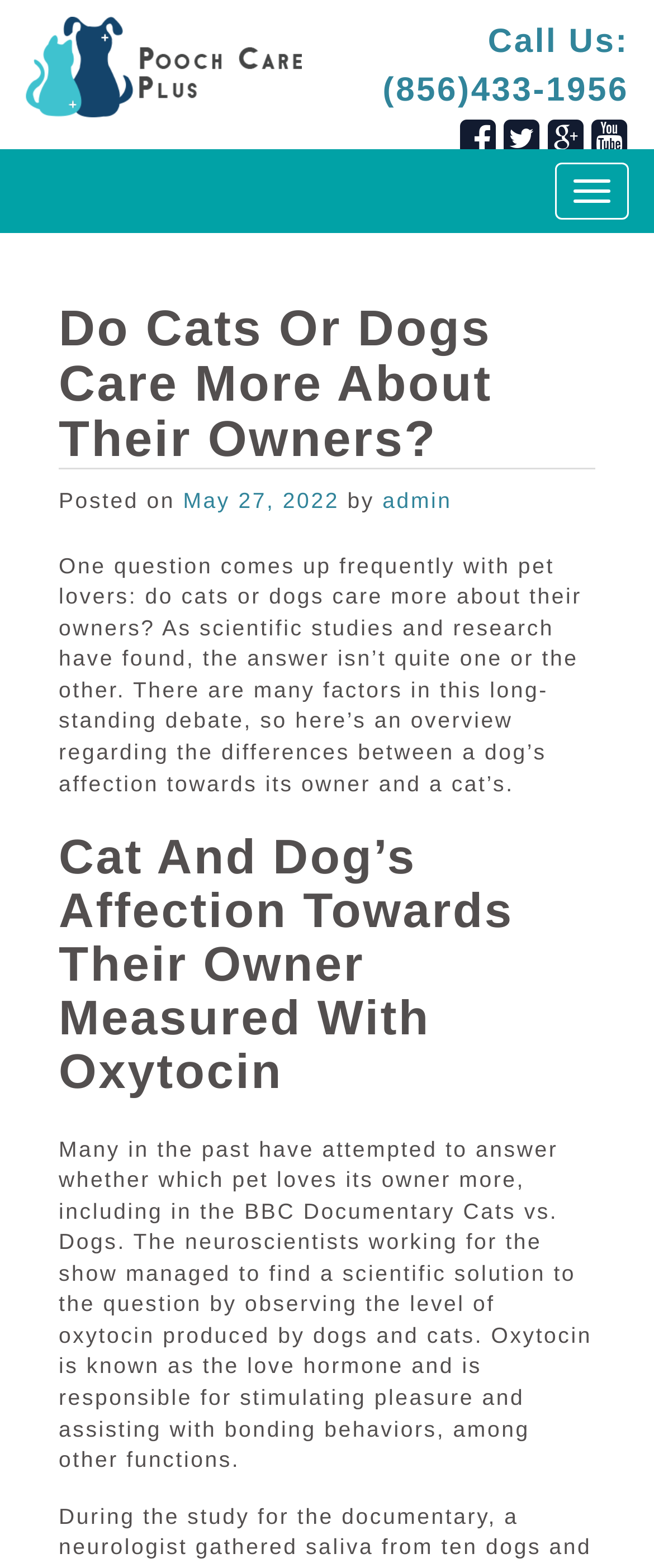Explain the webpage in detail, including its primary components.

The webpage is about comparing the affection of cats and dogs towards their owners. At the top, there is a logo image on the left and a link on the right. Below the logo, there are several social media links represented by icons, followed by a "Call Us" link with a phone number. 

On the left side, there is a navigation button labeled "Toggle navigation". Above the navigation button, the main title "Do Cats Or Dogs Care More About Their Owners?" is displayed prominently. Below the title, there is a section with the post date and author information. 

The main content of the webpage is divided into two sections. The first section discusses the question of whether cats or dogs care more about their owners, mentioning that the answer is not a simple one and that there are many factors to consider. The second section, titled "Cat And Dog’s Affection Towards Their Owner Measured With Oxytocin", delves deeper into the topic, discussing a scientific study that measured oxytocin levels in dogs and cats to determine their affection towards their owners.